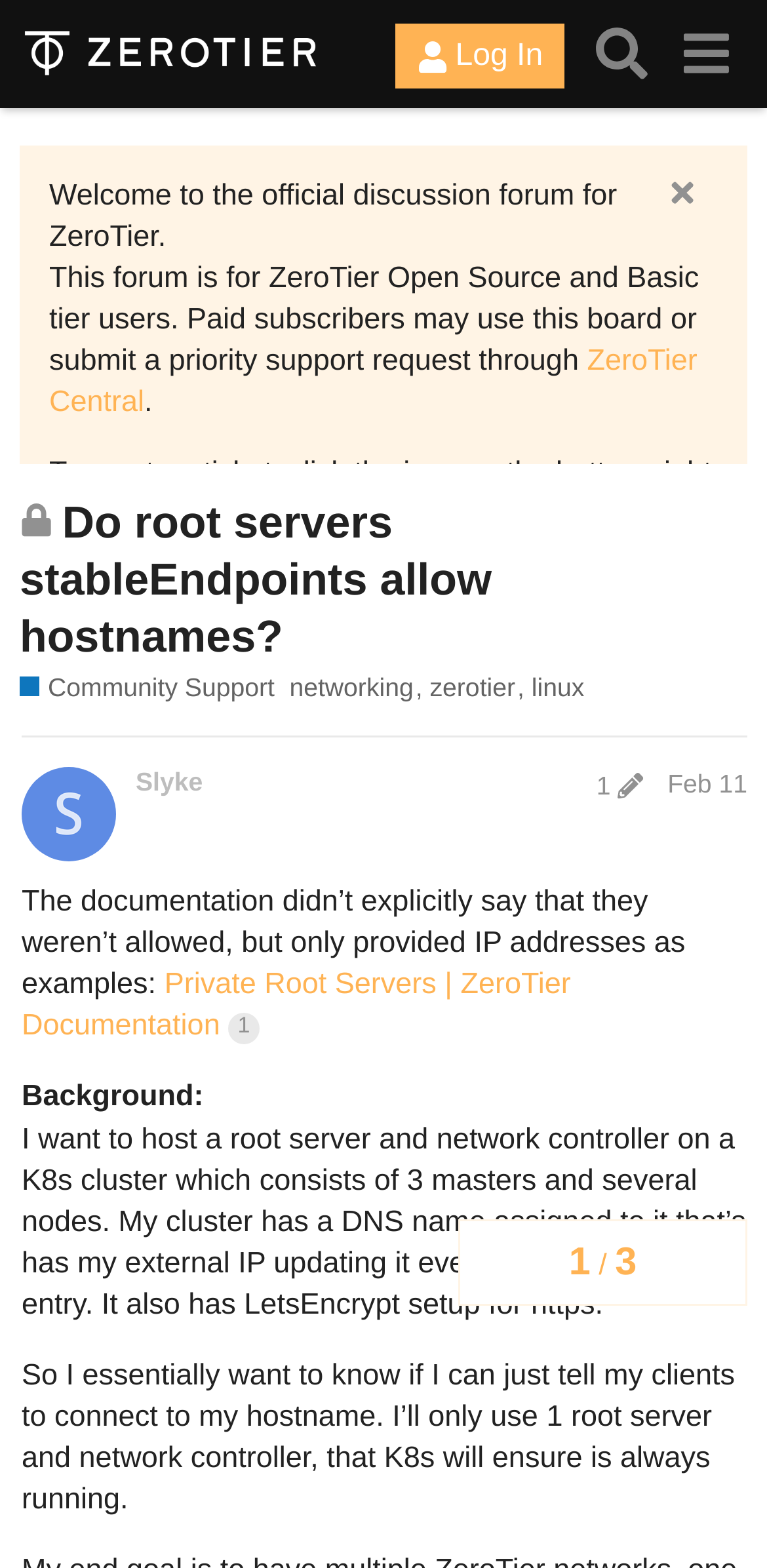Please specify the bounding box coordinates of the region to click in order to perform the following instruction: "Check the post edit history".

[0.762, 0.492, 0.853, 0.511]